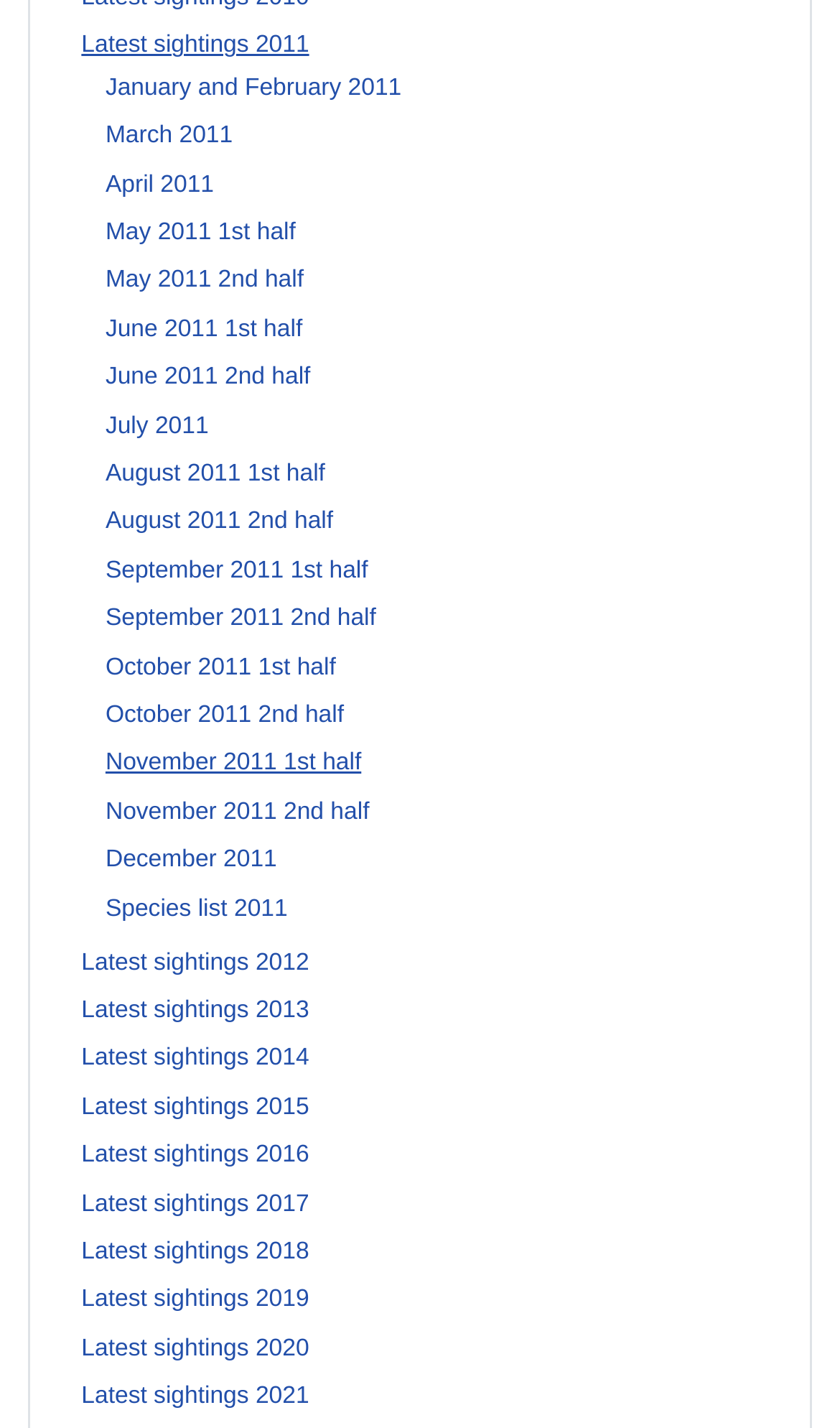How many years are covered by the 'Latest sightings' links?
Carefully analyze the image and provide a thorough answer to the question.

I counted the number of 'Latest sightings' links, which are 'Latest sightings 2011', ..., 'Latest sightings 2021', totaling 11 years.